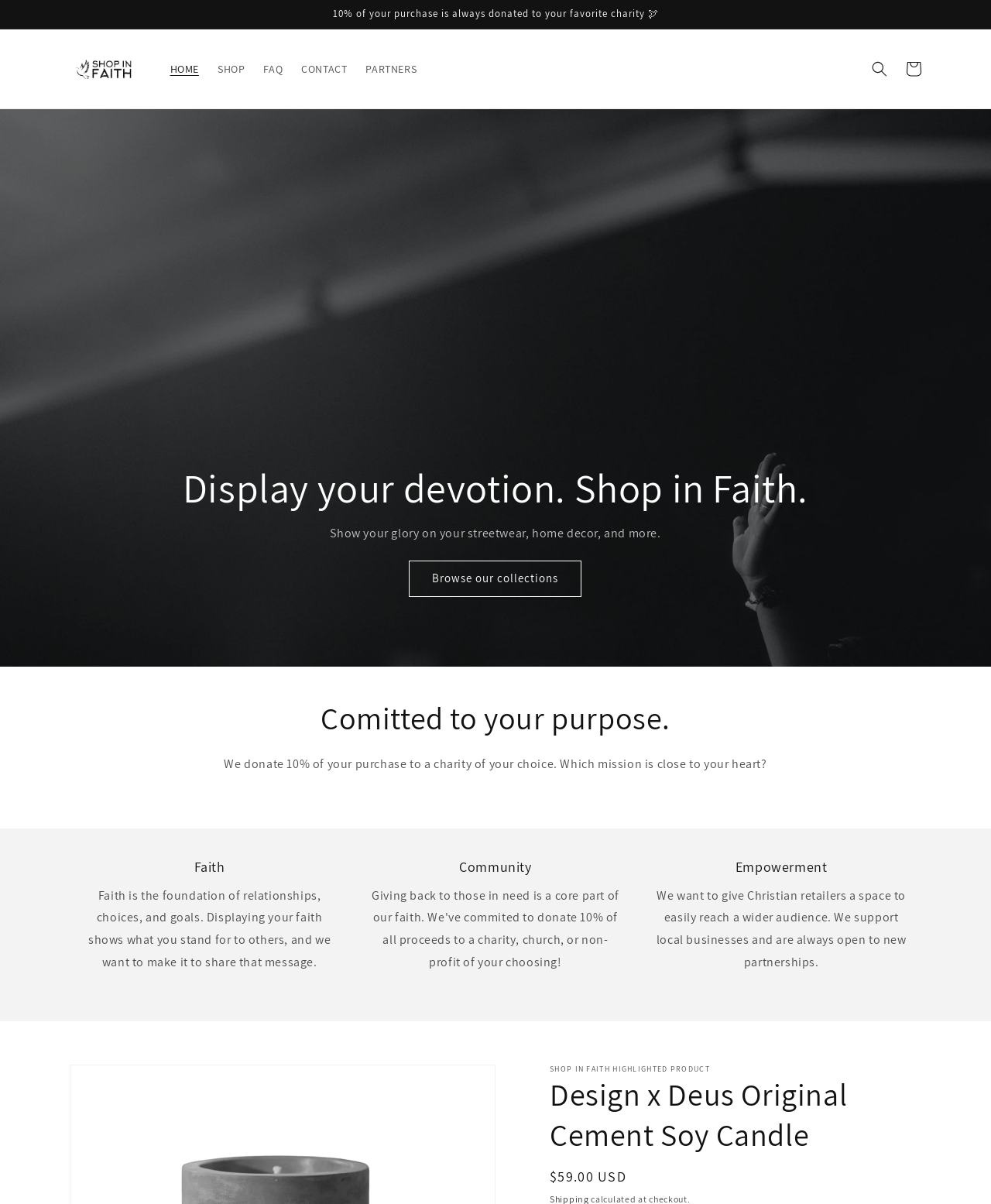Locate the bounding box coordinates of the area you need to click to fulfill this instruction: 'View the cart'. The coordinates must be in the form of four float numbers ranging from 0 to 1: [left, top, right, bottom].

[0.905, 0.043, 0.939, 0.071]